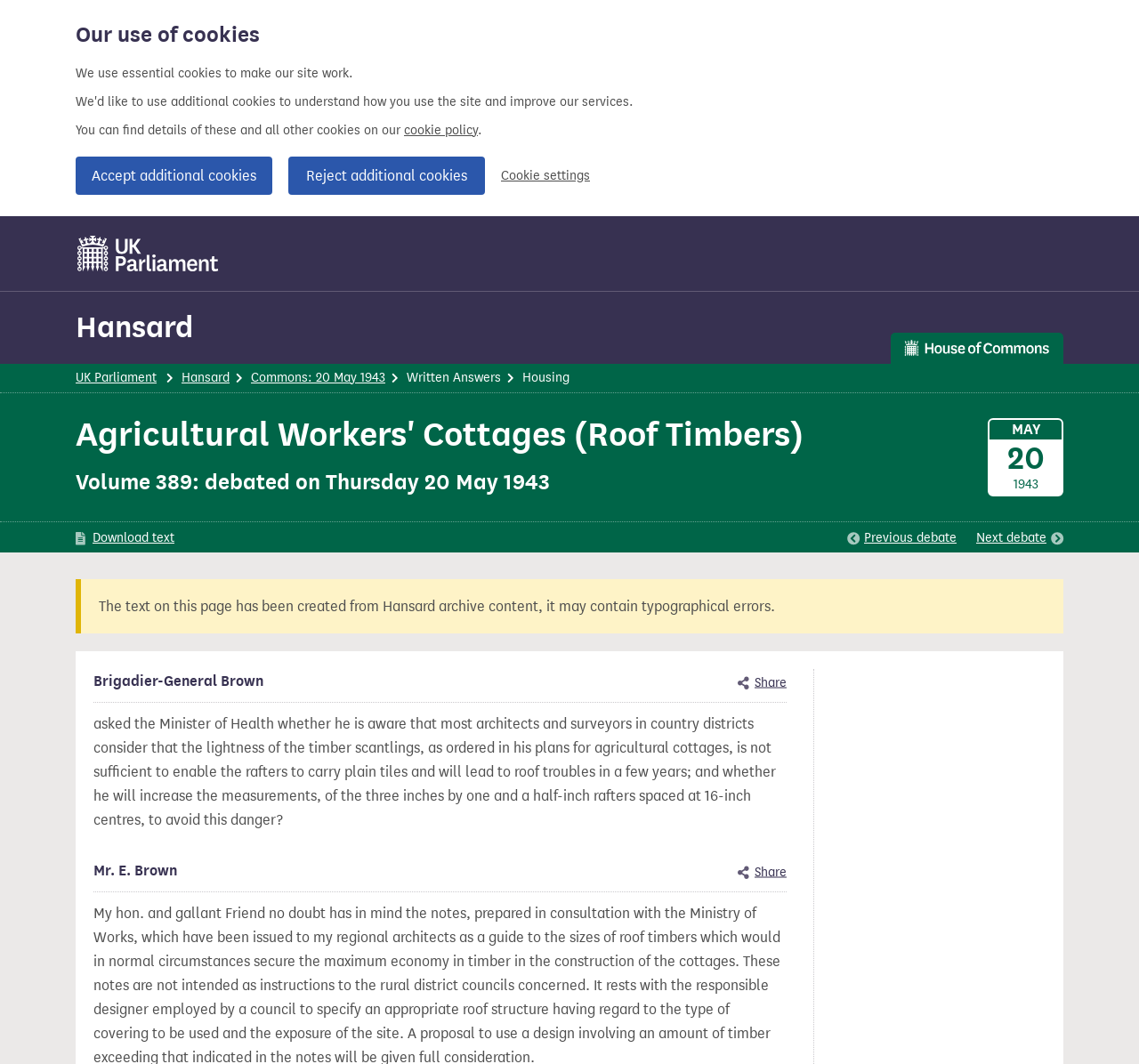Can you pinpoint the bounding box coordinates for the clickable element required for this instruction: "View Hansard"? The coordinates should be four float numbers between 0 and 1, i.e., [left, top, right, bottom].

[0.066, 0.29, 0.17, 0.325]